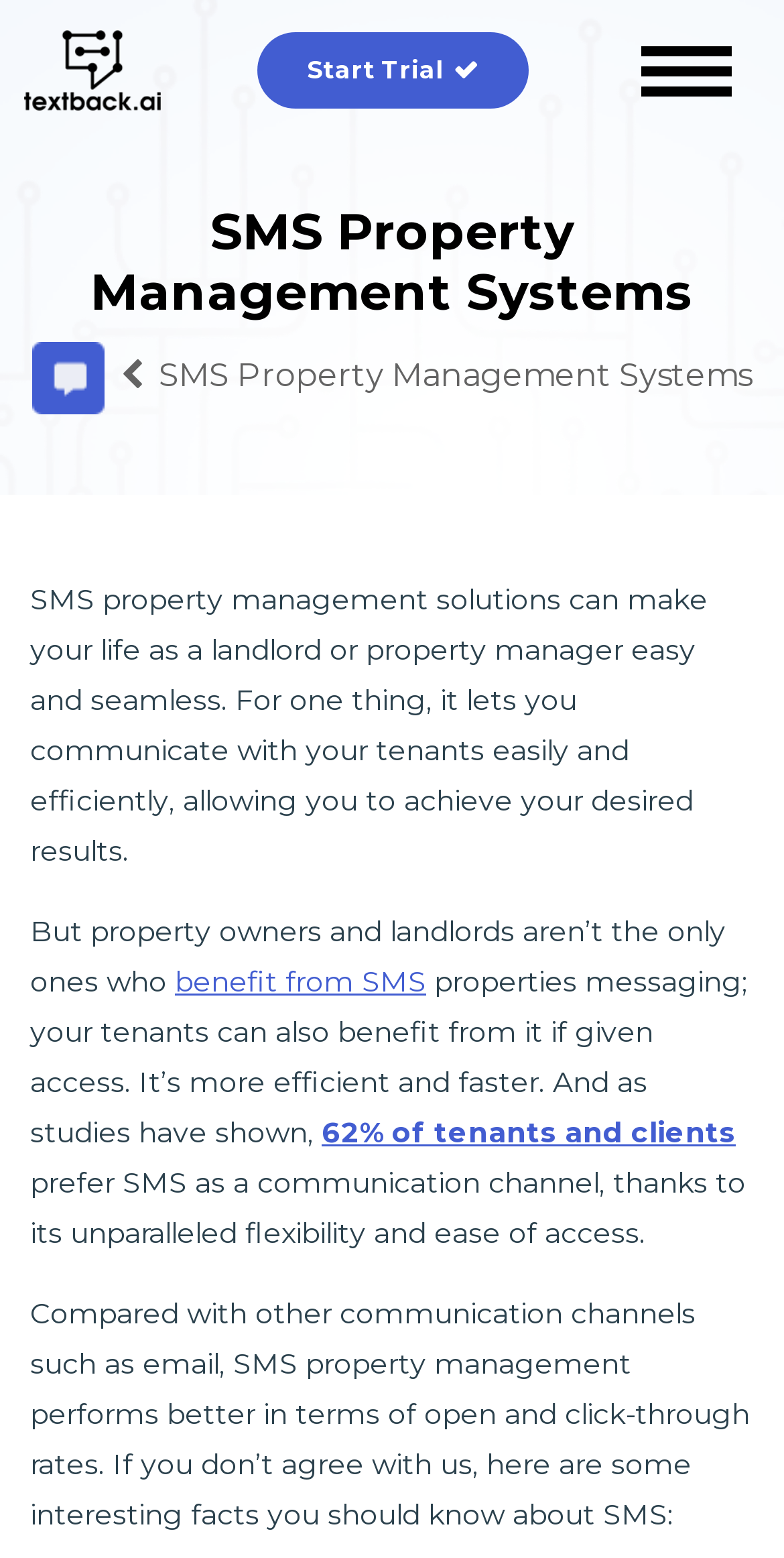Please find and report the primary heading text from the webpage.

SMS Property Management Systems